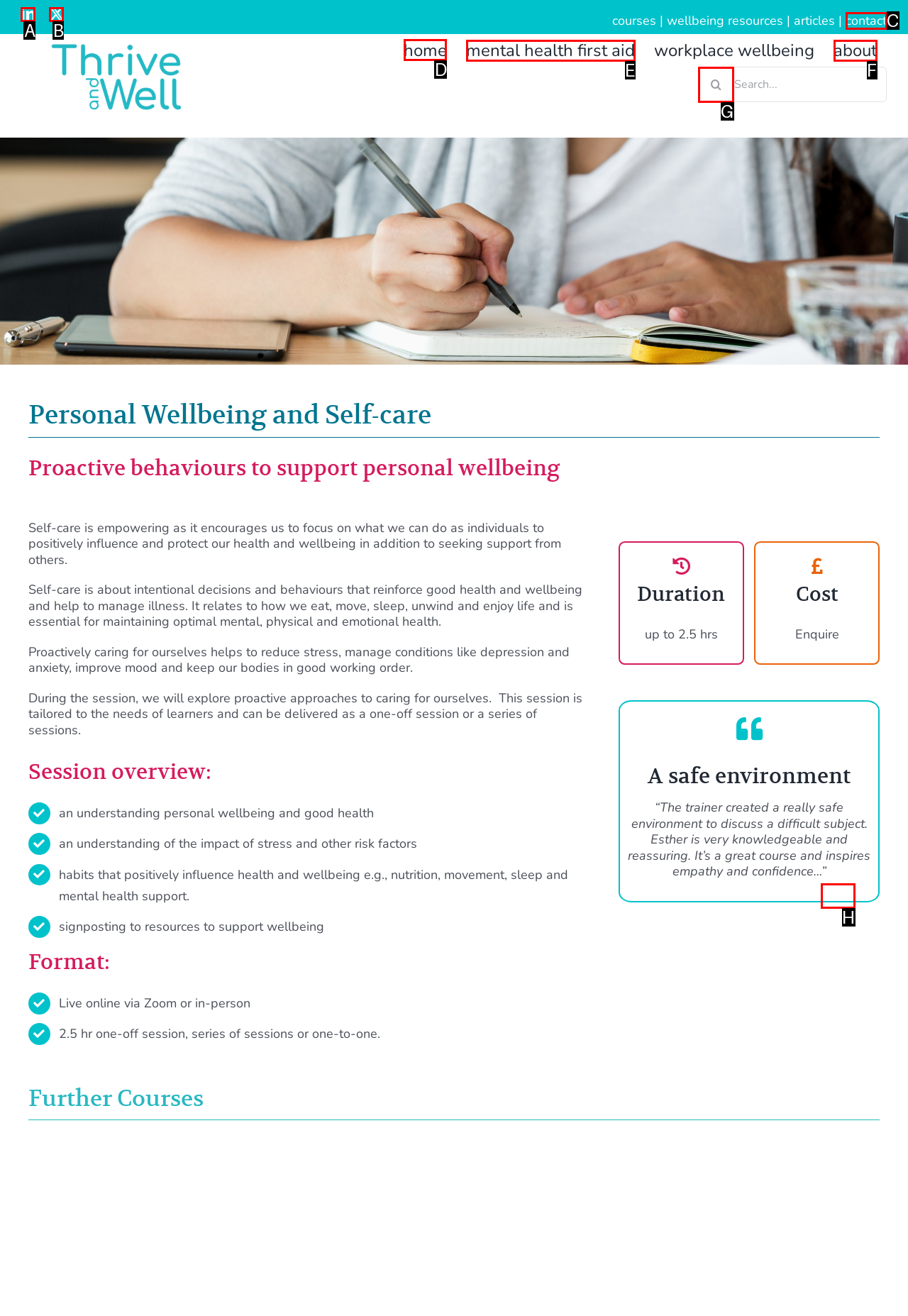Choose the correct UI element to click for this task: Go to the home page Answer using the letter from the given choices.

D